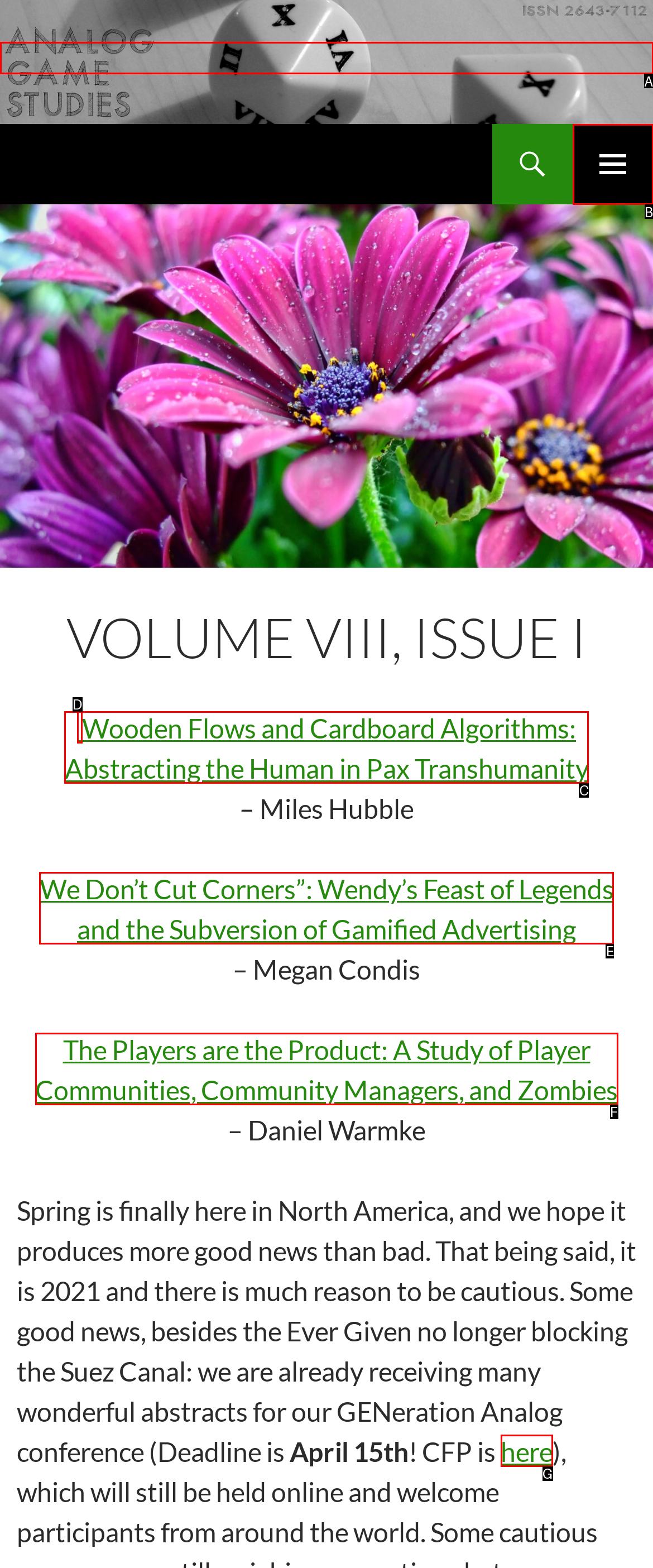Identify the option that corresponds to the given description: Primary Menu. Reply with the letter of the chosen option directly.

B